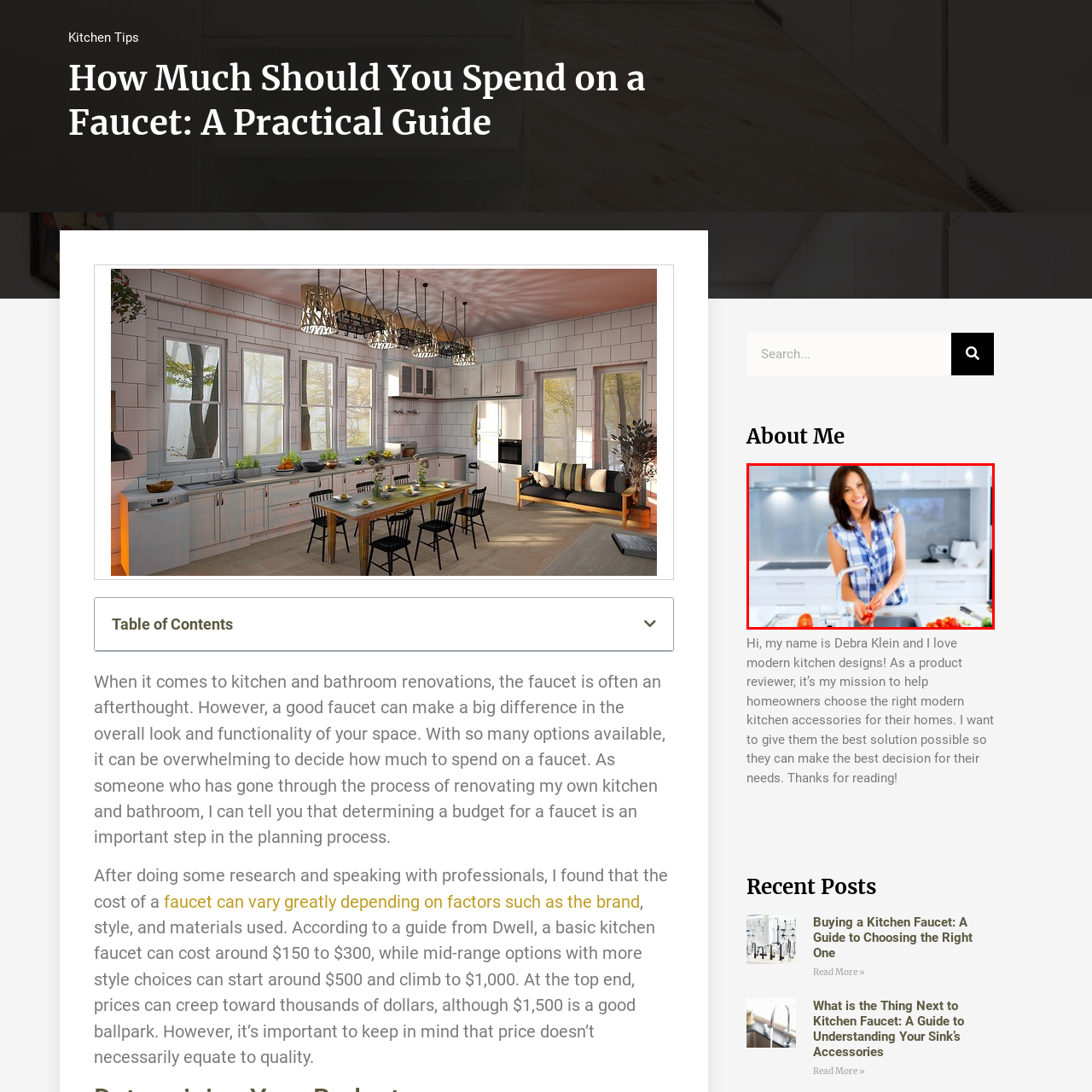Generate a thorough description of the part of the image enclosed by the red boundary.

In a bright and modern kitchen, a woman with shoulder-length brown hair, dressed in a blue and white checkered sleeveless shirt, is happily washing tomatoes at the sink. The kitchen features sleek cabinetry and stainless steel appliances, creating a clean and inviting atmosphere. Behind her, a subtle backsplash complements the overall decor, while a cutting board with vegetables hints at her culinary activities. This image captures the essence of cooking and home life, showcasing a moment of joy and engagement in meal preparation.